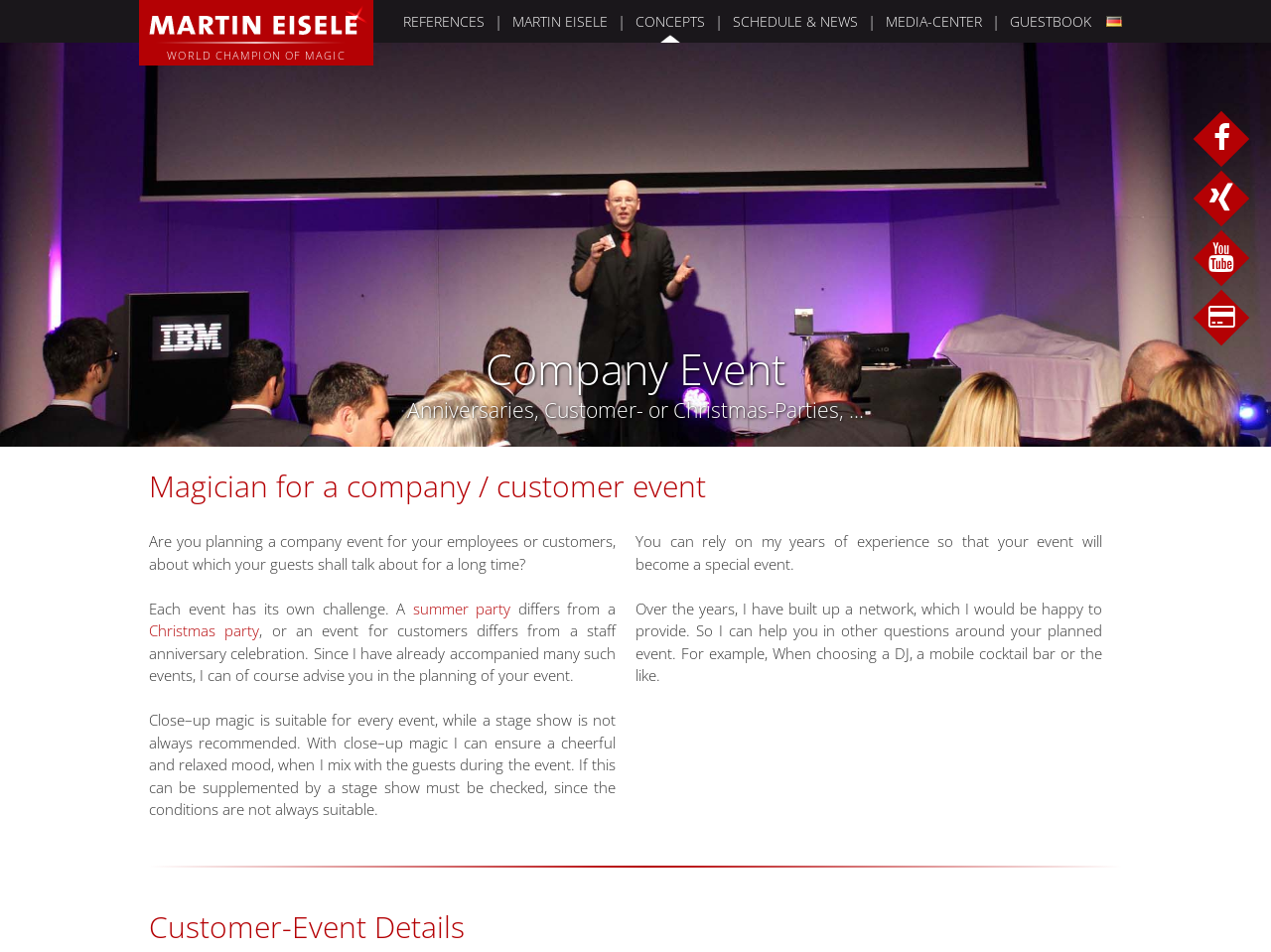Answer the question in a single word or phrase:
What is the magician's experience?

Years of experience